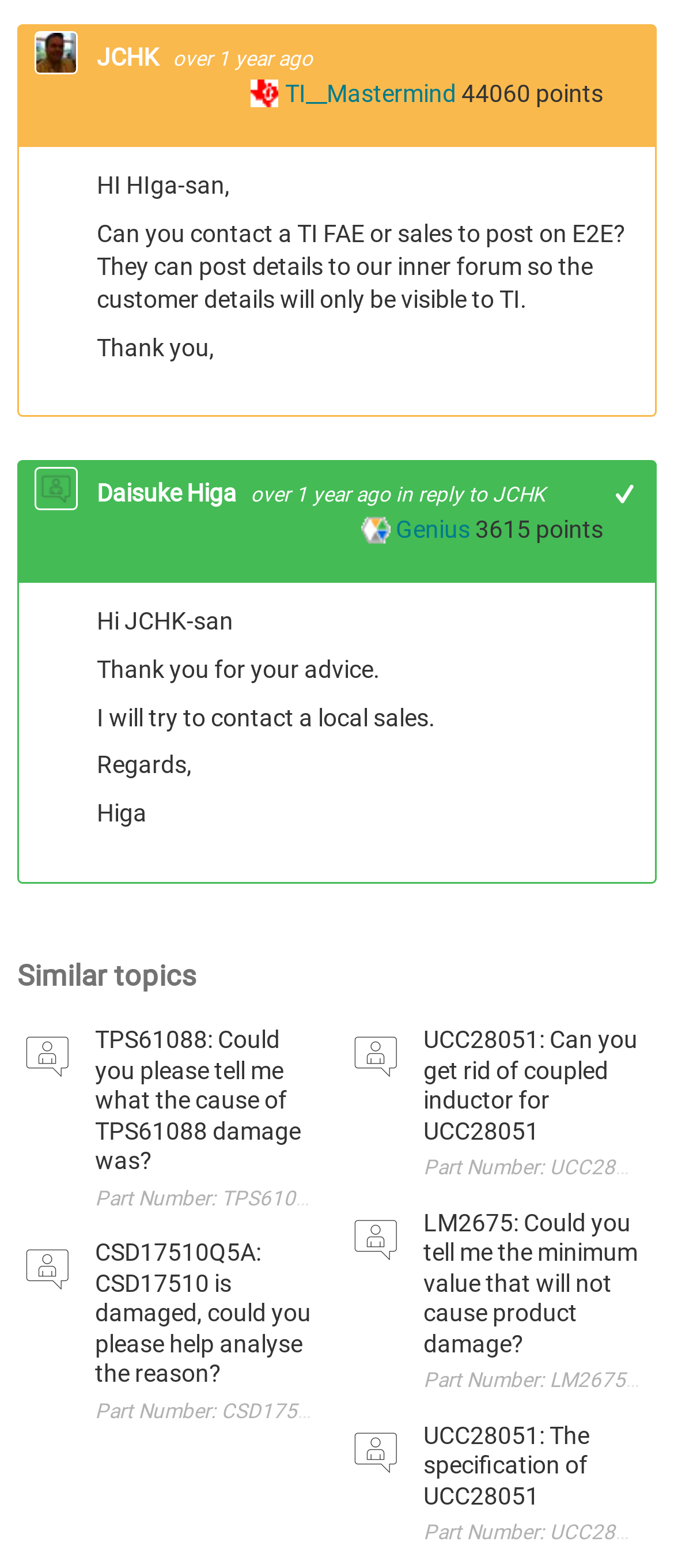Please provide the bounding box coordinates for the element that needs to be clicked to perform the instruction: "Visit Customs Brokerage Services". The coordinates must consist of four float numbers between 0 and 1, formatted as [left, top, right, bottom].

None